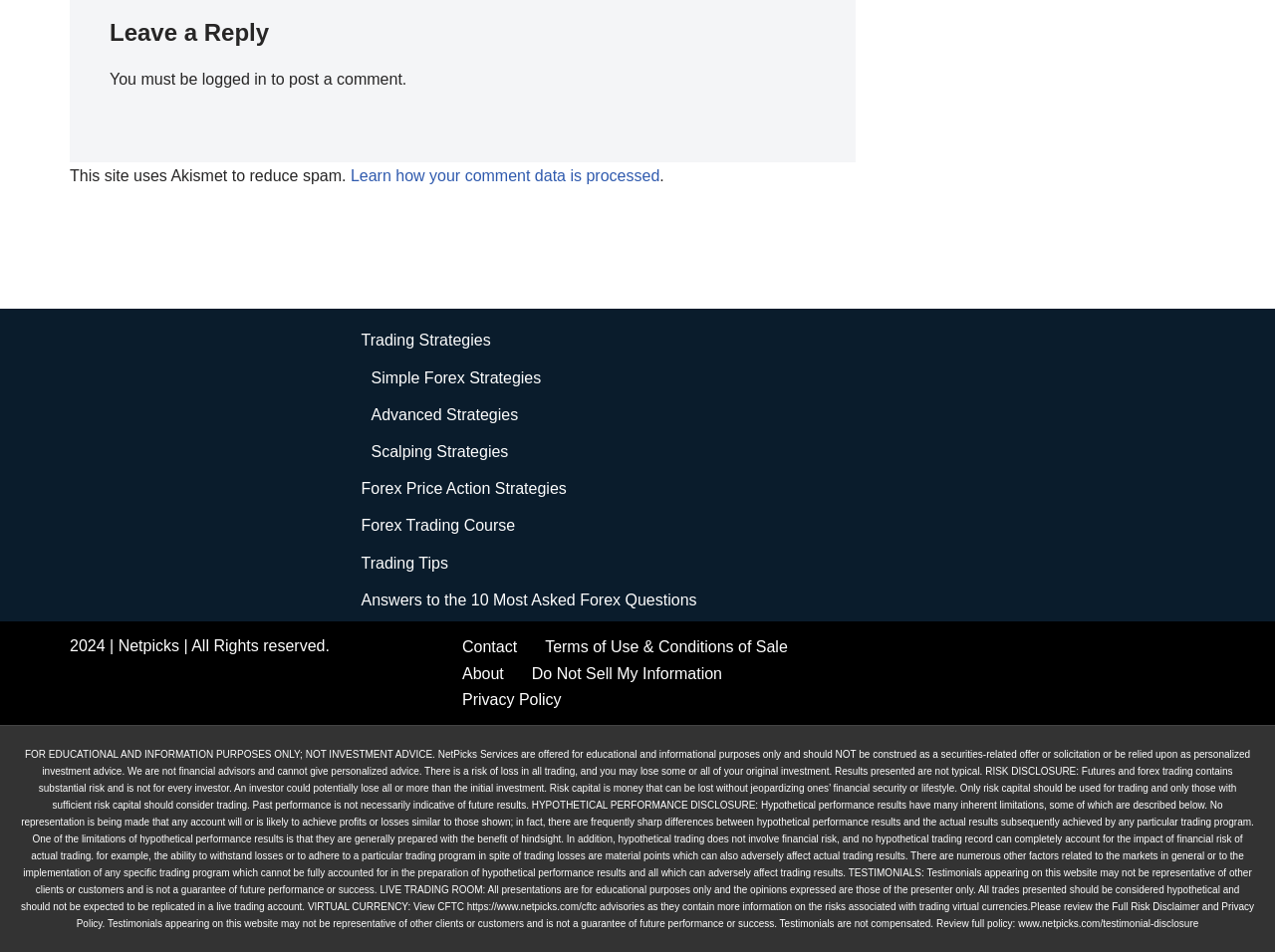Identify the bounding box coordinates for the UI element described as follows: Contact. Use the format (top-left x, top-left y, bottom-right x, bottom-right y) and ensure all values are floating point numbers between 0 and 1.

[0.362, 0.665, 0.406, 0.693]